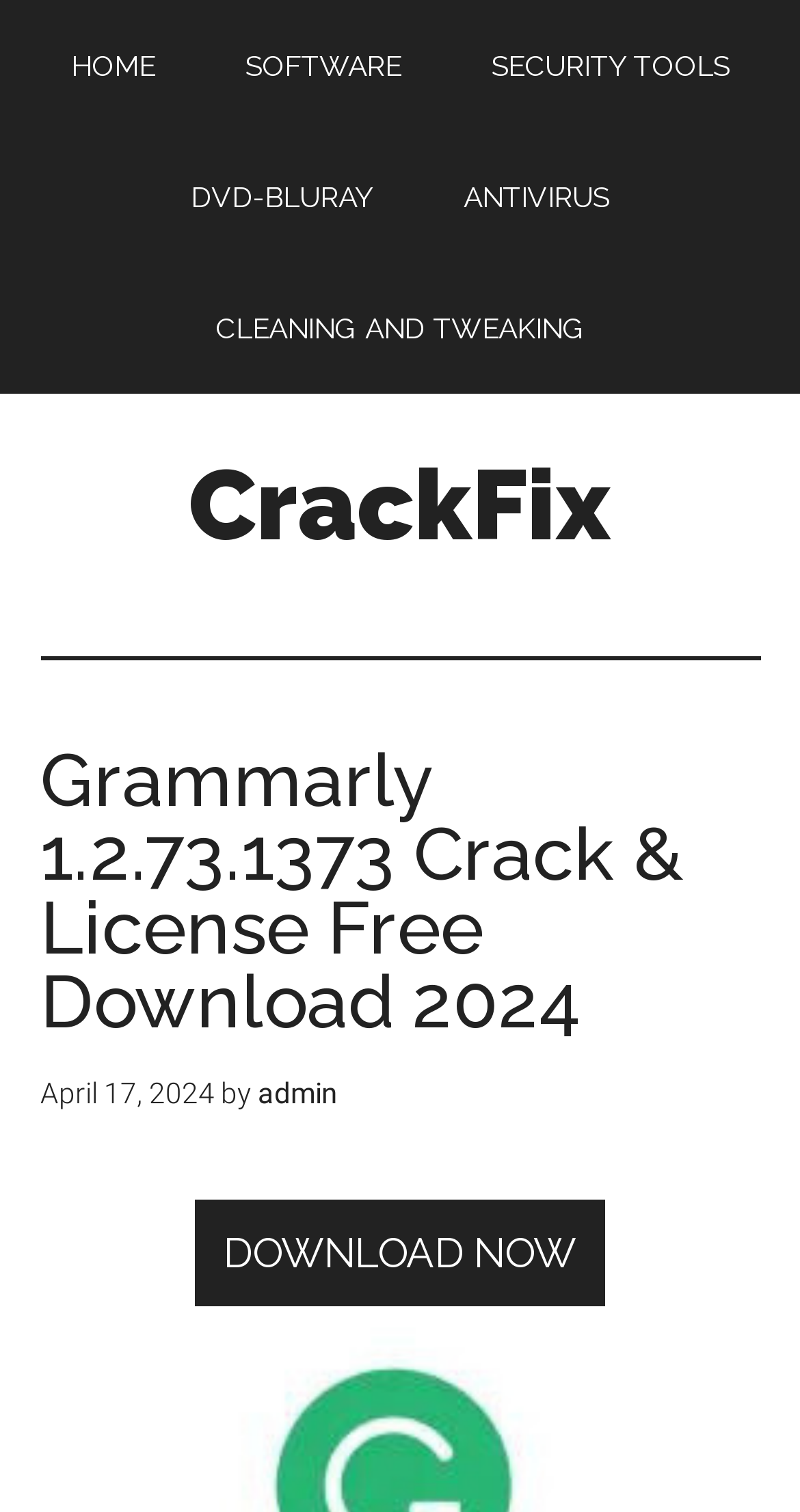Find the bounding box coordinates for the area that must be clicked to perform this action: "go to home page".

[0.037, 0.0, 0.245, 0.087]